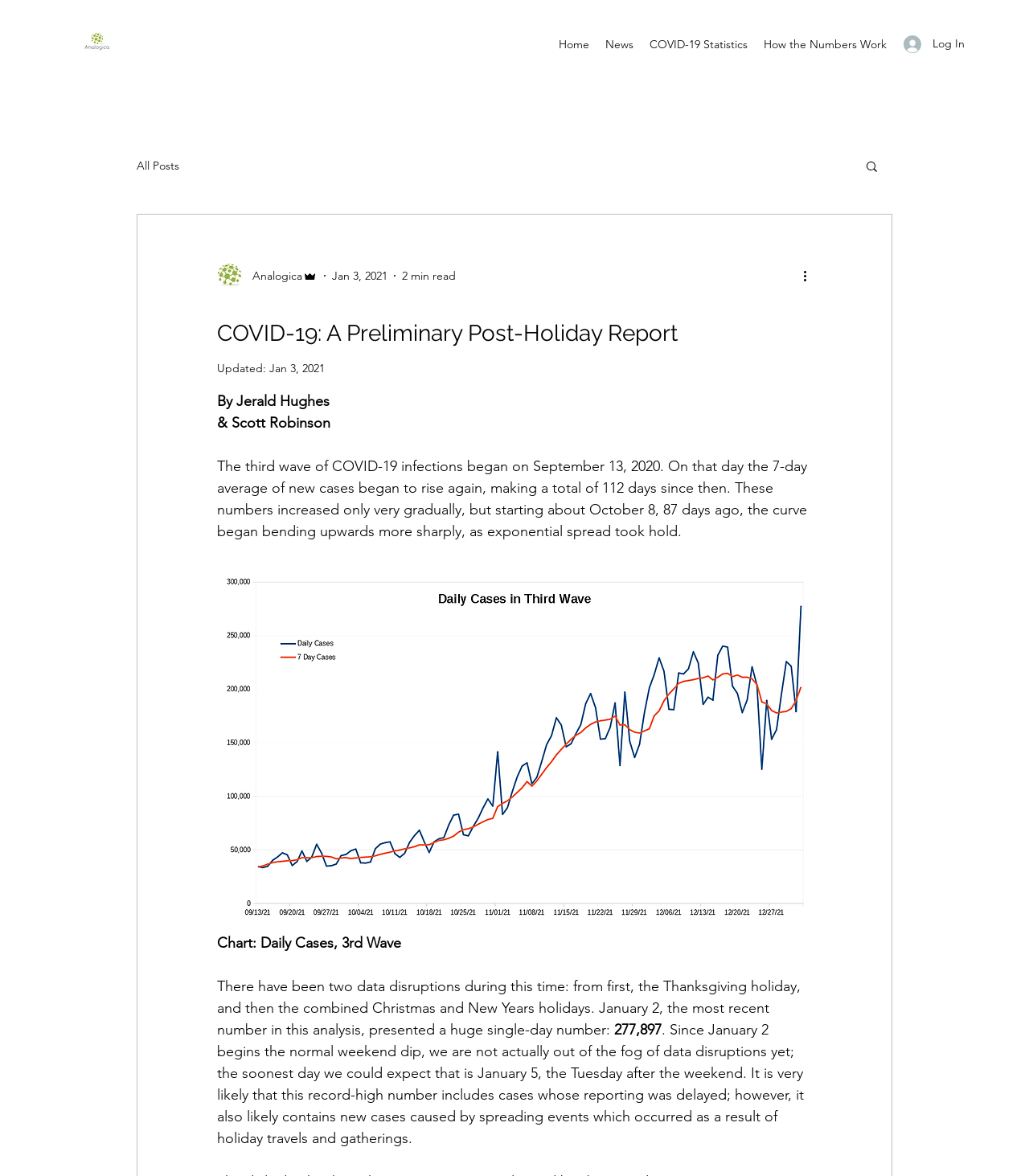Please locate the bounding box coordinates of the element's region that needs to be clicked to follow the instruction: "Read the COVID-19 Statistics". The bounding box coordinates should be provided as four float numbers between 0 and 1, i.e., [left, top, right, bottom].

[0.623, 0.027, 0.734, 0.048]